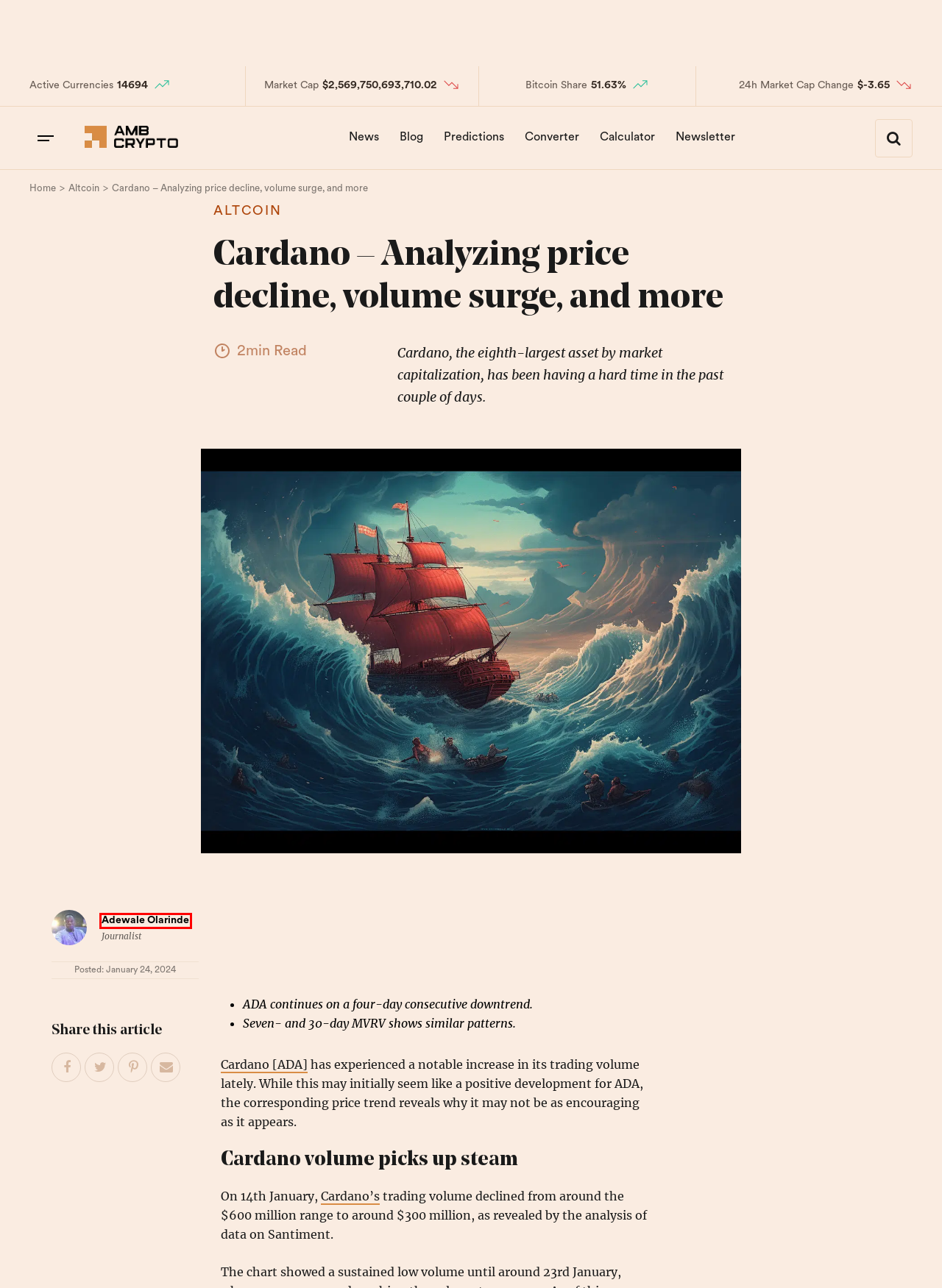A screenshot of a webpage is given, featuring a red bounding box around a UI element. Please choose the webpage description that best aligns with the new webpage after clicking the element in the bounding box. These are the descriptions:
A. Altcoin News - AMBCrypto
B. Bitcoin (BTC) News - AMBCrypto
C. Cardano’s rising volume may be ADA’s greatest undoing - How? - AMBCrypto
D. Cardano finishes 1st on this front, but what about ADA? - AMBCrypto
E. Cryptocurrency Converter , Convert Crypto currency to any Fiat currency- AMBCrypto
F. Adewale Olarinde, Author at AMBCrypto
G. Will Litecoin hit $85 in the coming weeks? - AMBCrypto
H. Crypto Market Cap Calculator | Calculate Price of Coin A With The
        Marketcap of Coin B

F